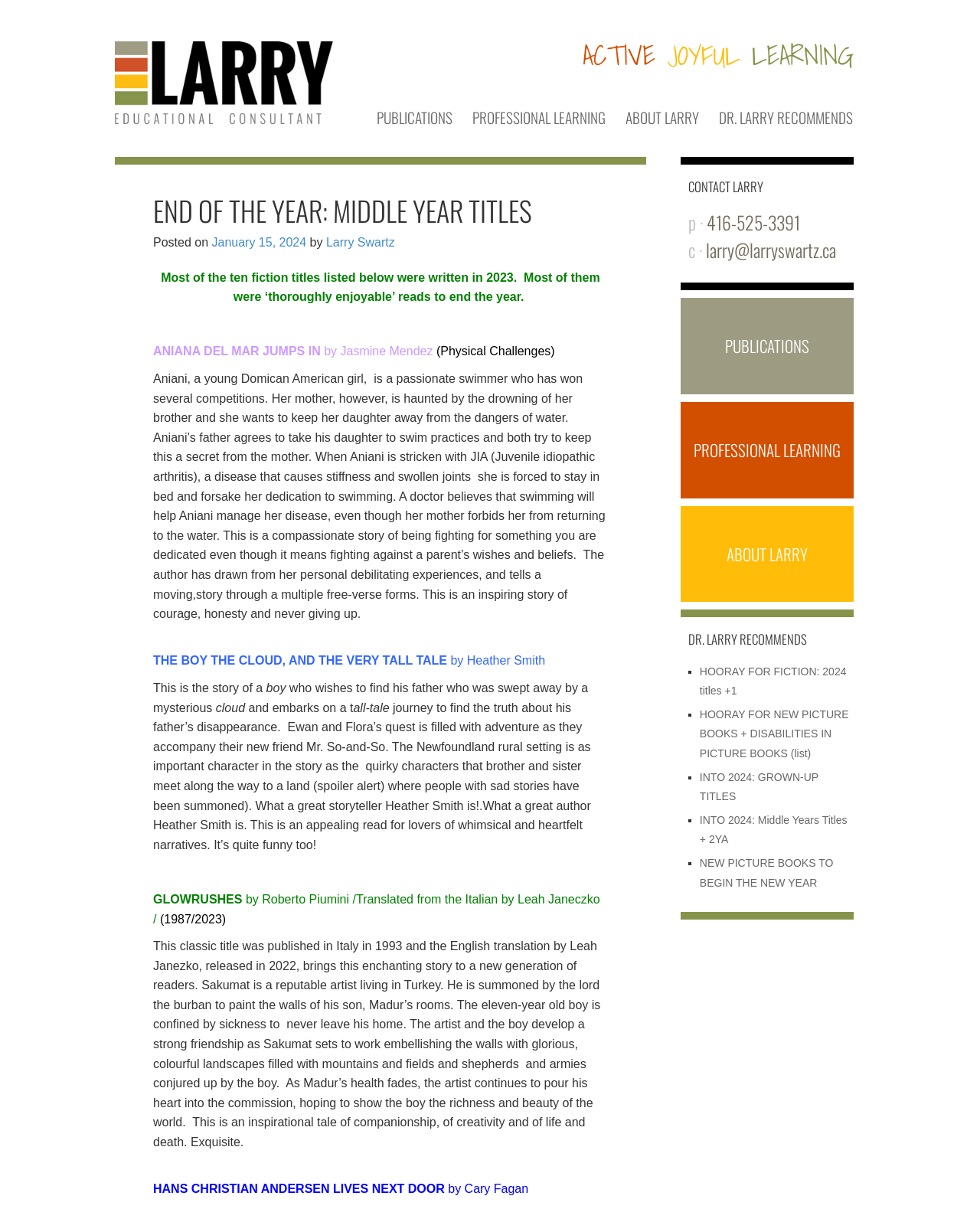Please identify the bounding box coordinates for the region that you need to click to follow this instruction: "Click on the 'PUBLICATIONS' link".

[0.384, 0.088, 0.462, 0.106]